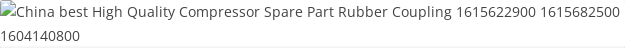What is the significance of this rubber coupling in machine operation?
Look at the image and respond with a one-word or short phrase answer.

Ensuring seamless machine operation